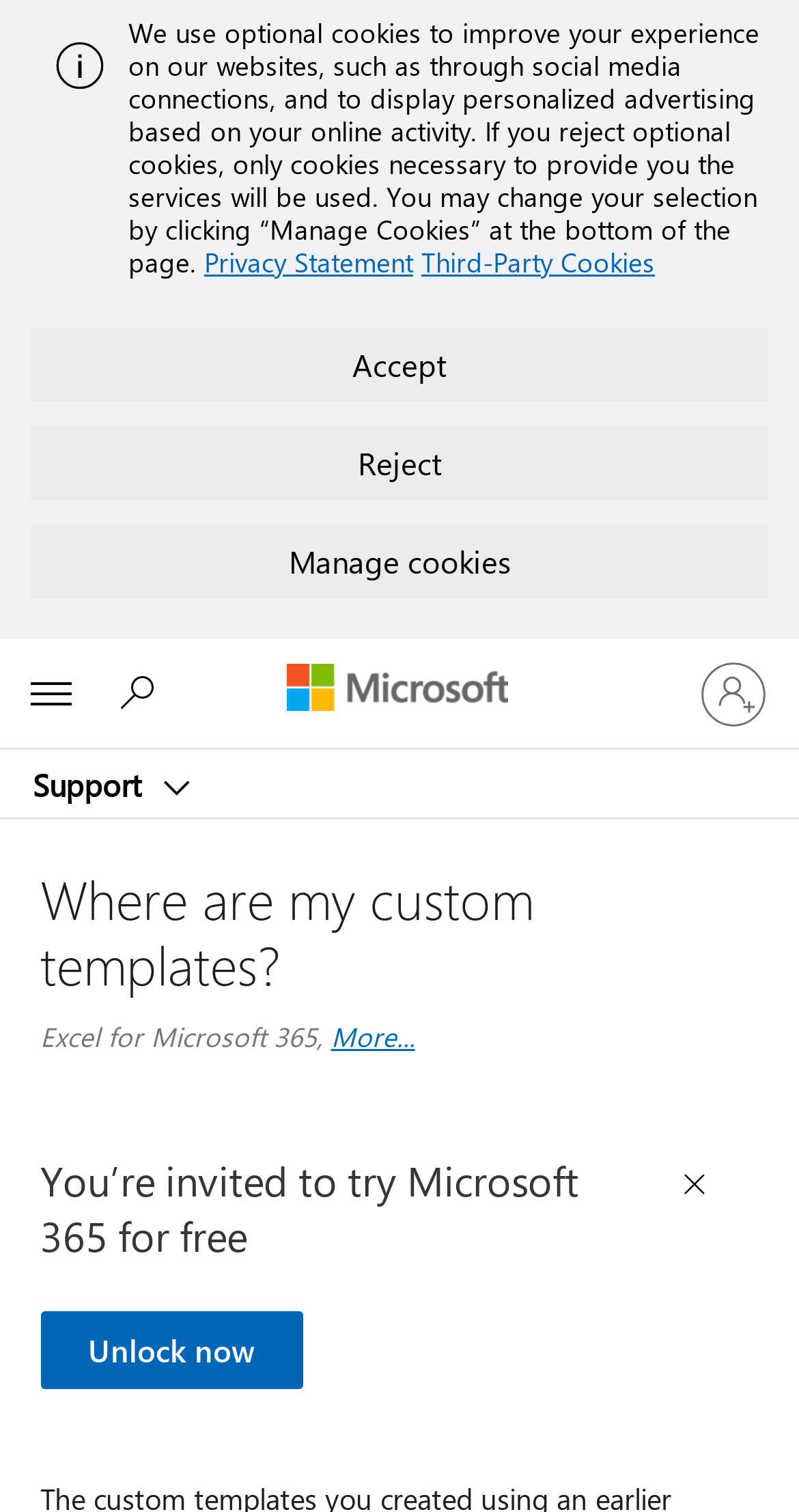What is the purpose of the 'Manage Cookies' button?
Please respond to the question with as much detail as possible.

I inferred this by looking at the context of the 'Manage Cookies' button, which is located near the cookie policy notification, suggesting that it allows users to manage their cookie preferences.